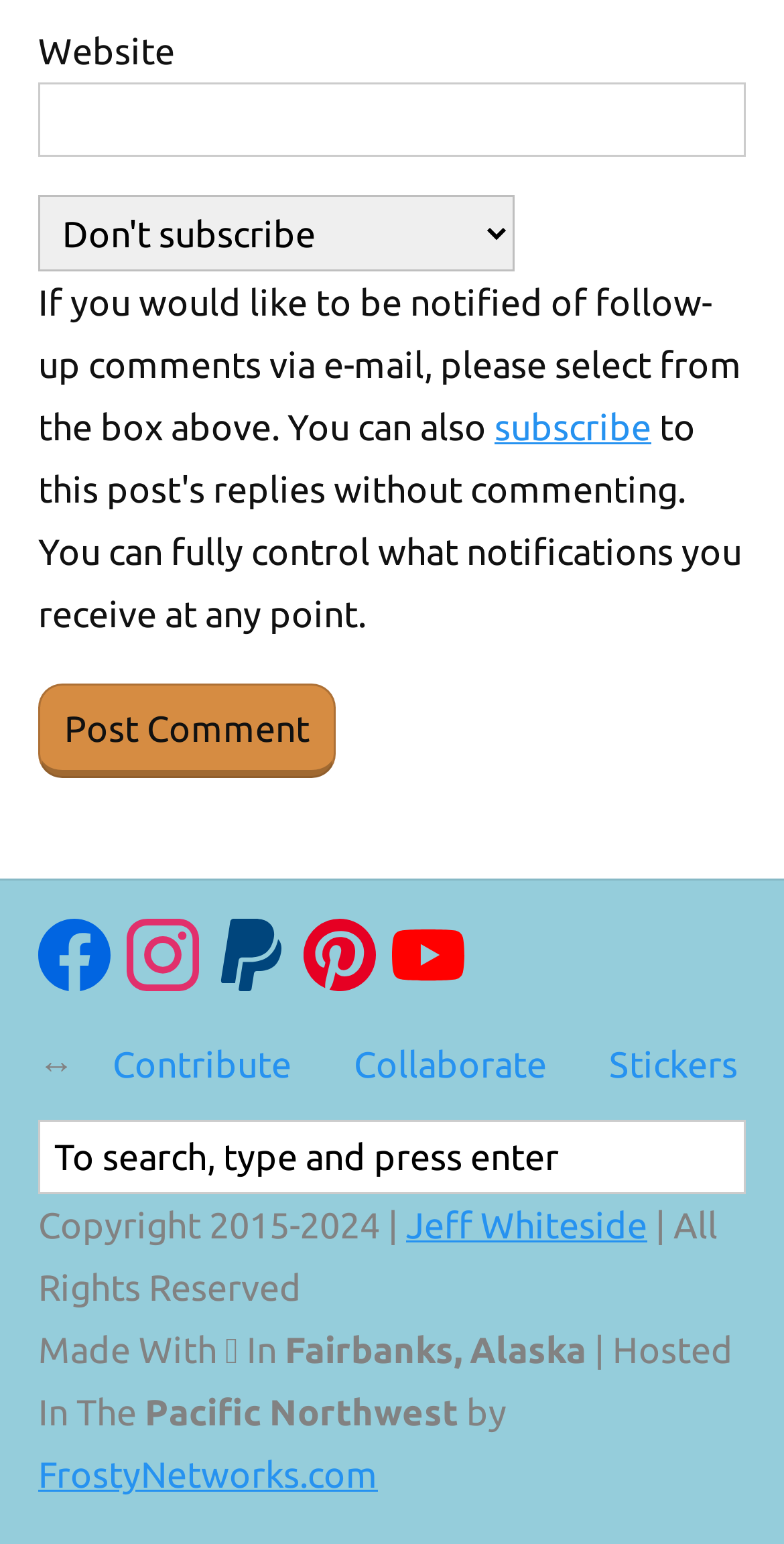Where is the website hosted?
Please use the image to provide a one-word or short phrase answer.

Pacific Northwest